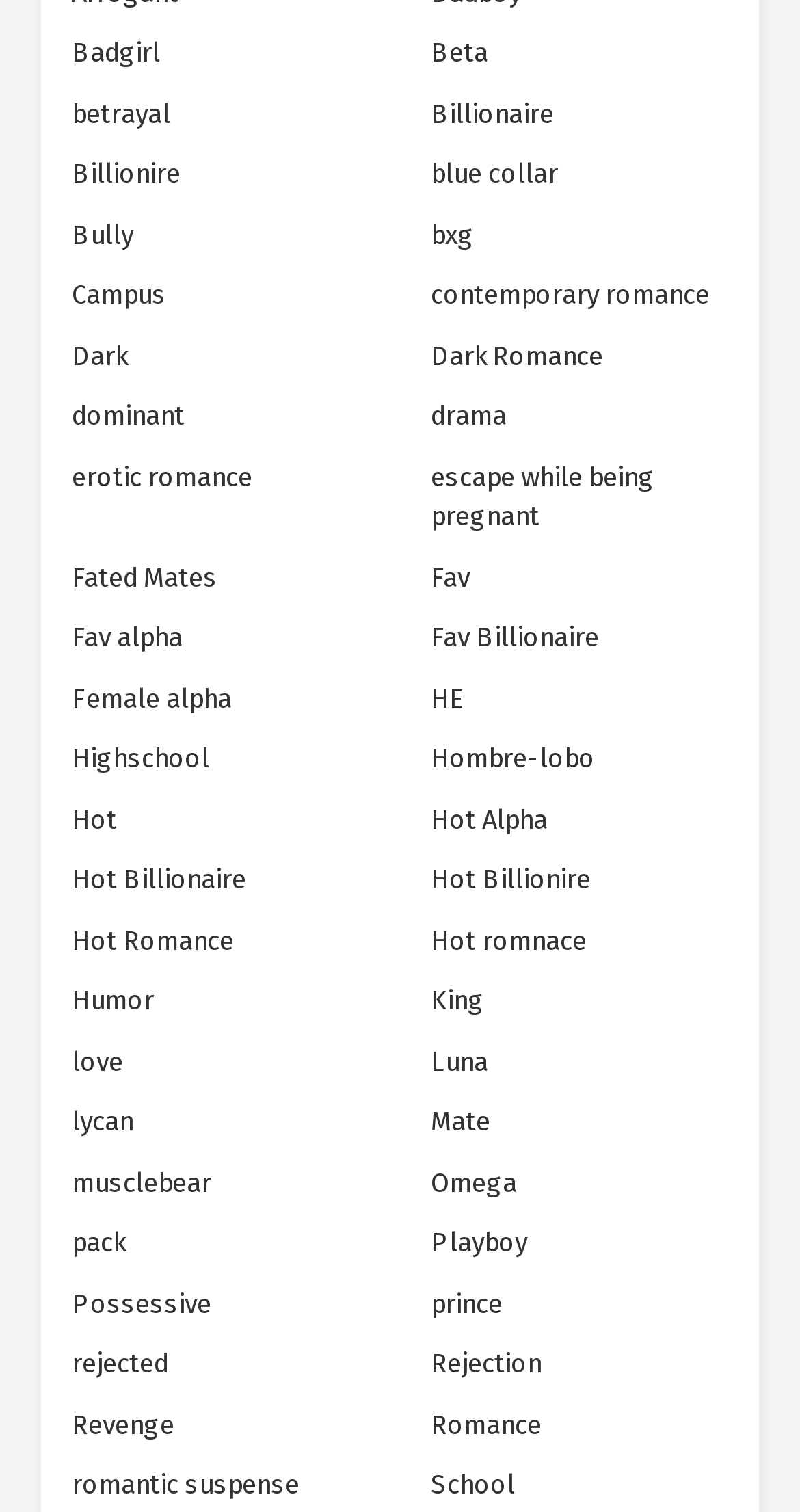Pinpoint the bounding box coordinates of the element that must be clicked to accomplish the following instruction: "Select 'Billionaire'". The coordinates should be in the format of four float numbers between 0 and 1, i.e., [left, top, right, bottom].

[0.5, 0.055, 0.731, 0.095]